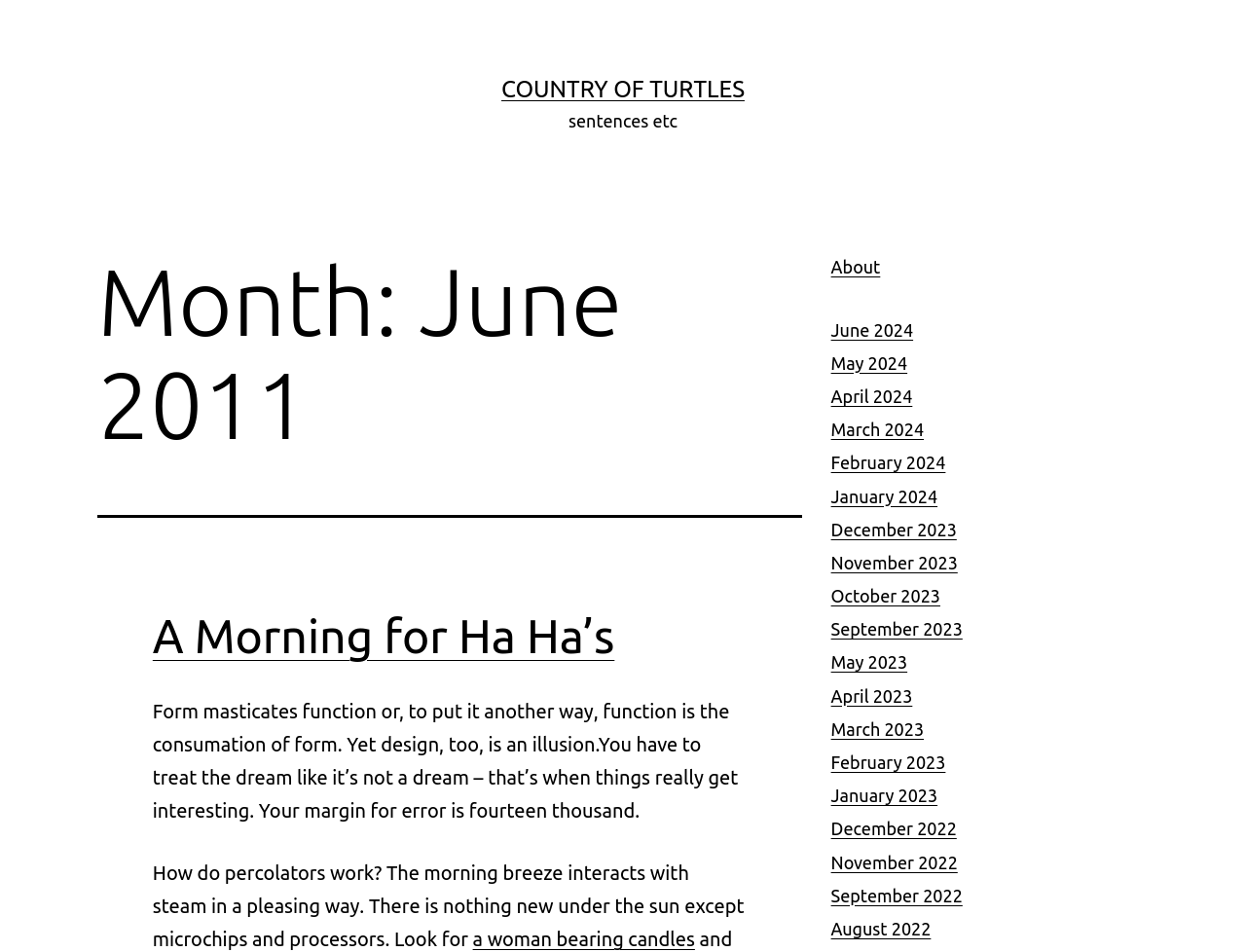Generate an in-depth caption that captures all aspects of the webpage.

The webpage appears to be a blog or journal with a focus on creative writing and personal reflections. At the top, there is a prominent link titled "COUNTRY OF TURTLES" and a brief phrase "sentences etc" that seems to be a tagline or motto.

Below this, there is a header section that spans most of the width of the page. Within this section, there is a heading that reads "Month: June 2011", followed by a subheading "A Morning for Ha Ha’s" that is also a link. This suggests that the webpage is an archive of past entries, with the current one being from June 2011.

The main content of the page consists of two paragraphs of text that appear to be a stream-of-consciousness reflection on design, function, and creativity. The text is dense and poetic, with phrases like "function is the consumation of form" and "your margin for error is fourteen thousand."

At the bottom of the page, there is a list of links to other entries, organized by month and year. These links stretch from June 2011 to August 2022, suggesting that the blog has been active for over a decade. There are also links to "About" and other months, allowing users to navigate the archive.

Overall, the webpage has a simple and clean design, with a focus on showcasing the author's writing and creative expression.